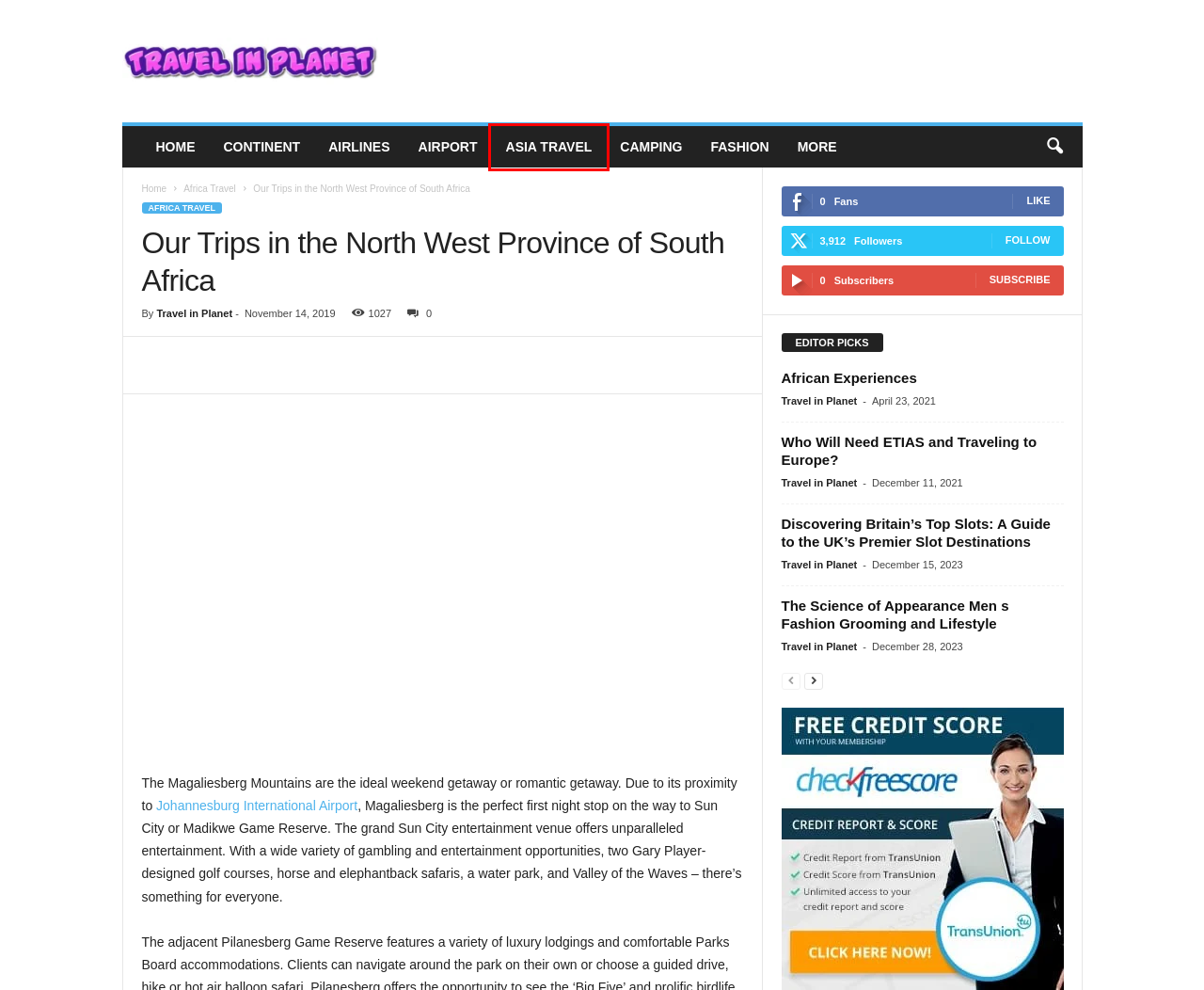Look at the screenshot of a webpage with a red bounding box and select the webpage description that best corresponds to the new page after clicking the element in the red box. Here are the options:
A. Who Will Need ETIAS and Traveling to Europe? - Travel in Planet
B. More Archives - Travel in Planet
C. Airlines Archives - Travel in Planet
D. Travel in Planet - Tourist Helper - Travel in Planet
E. African Experiences - Travel in Planet
F. Fashion Archives - Travel in Planet
G. Discovering Britain's Top Slots: A Guide to the UK's Premier Slot Destinations - Travel in Planet
H. Asia Travel Archives - Travel in Planet

H